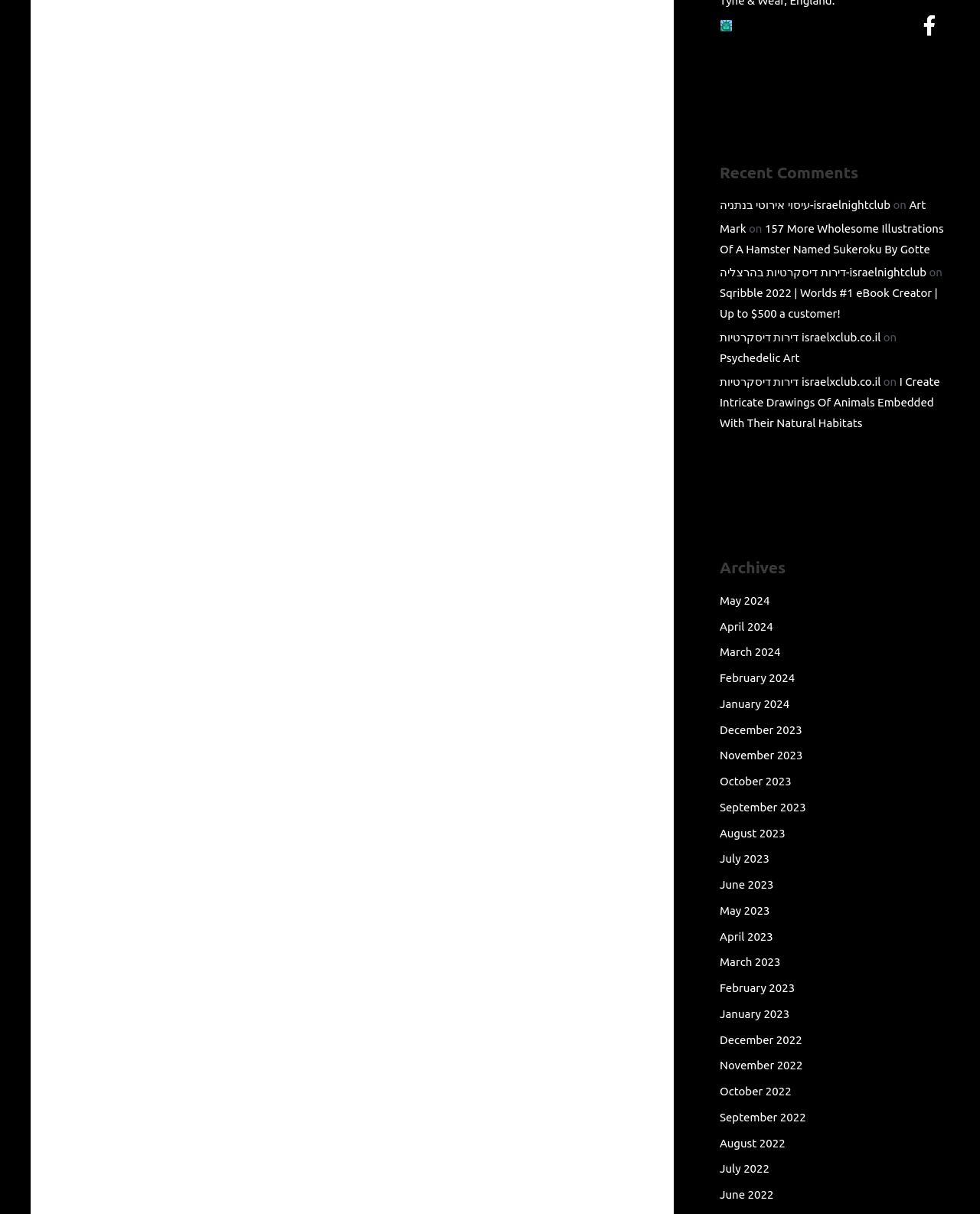Given the description דירות דיסקרטיות בהרצליה-israelnightclub, predict the bounding box coordinates of the UI element. Ensure the coordinates are in the format (top-left x, top-left y, bottom-right x, bottom-right y) and all values are between 0 and 1.

[0.734, 0.219, 0.945, 0.23]